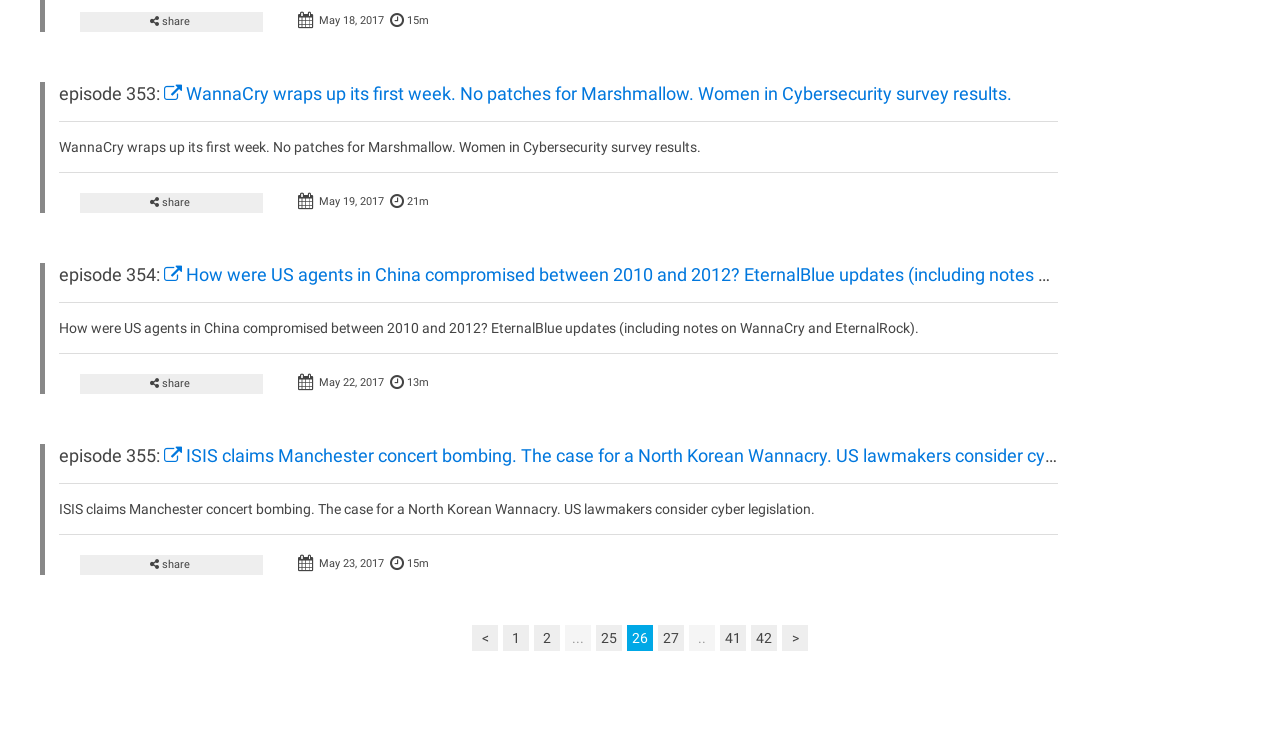Use one word or a short phrase to answer the question provided: 
How many episodes are listed on this page?

4